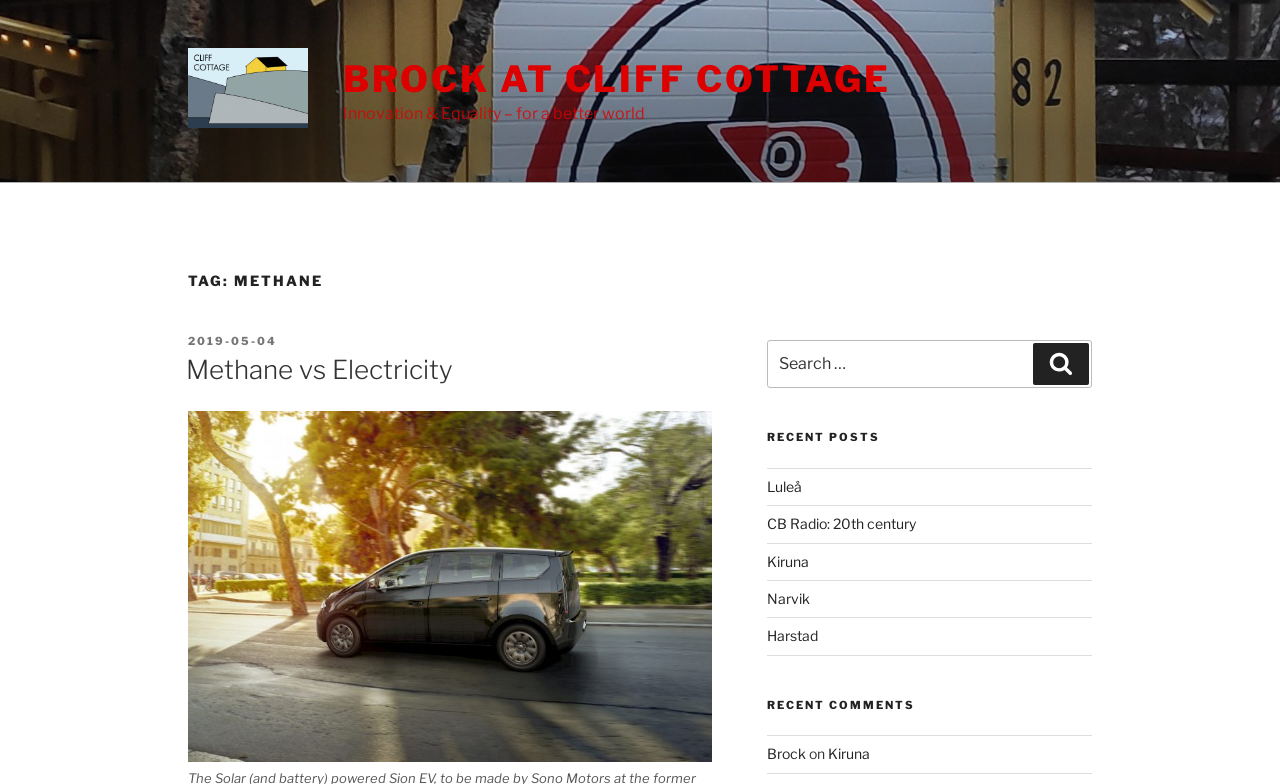What is the topic of the current post?
Using the image, provide a detailed and thorough answer to the question.

The topic of the current post can be found in the heading section, where it is written as 'Methane vs Electricity' in a link format, indicating that it is the title of the current post.